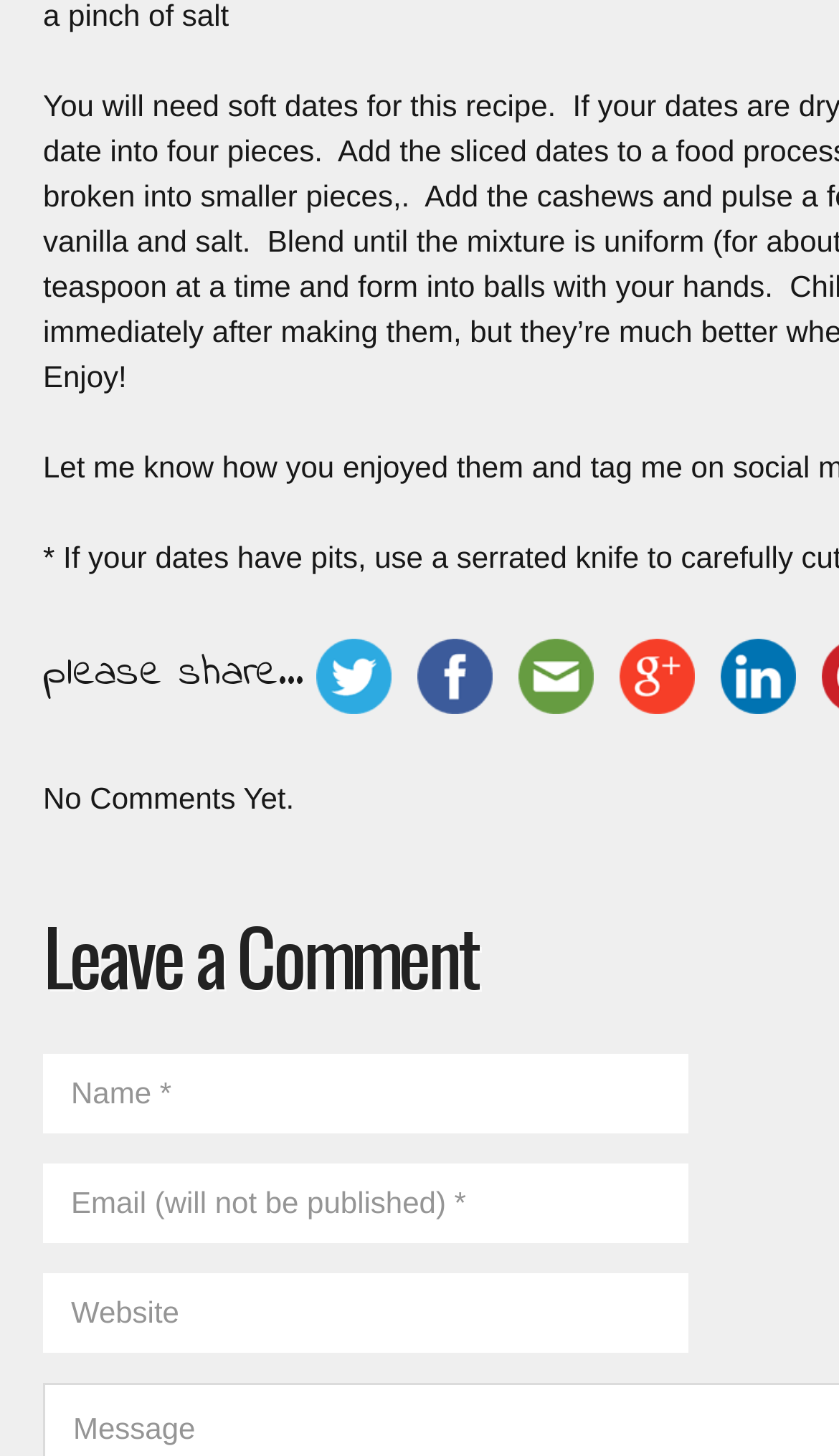Determine the bounding box coordinates of the clickable region to execute the instruction: "Write a message". The coordinates should be four float numbers between 0 and 1, denoted as [left, top, right, bottom].

[0.051, 0.874, 0.821, 0.929]